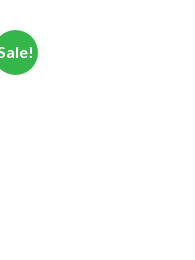Using the elements shown in the image, answer the question comprehensively: What is written on the tag in bold lettering?

The caption states that the word 'Sale!' is displayed in bold white lettering on the circular tag, indicating a promotional discount or special offer.